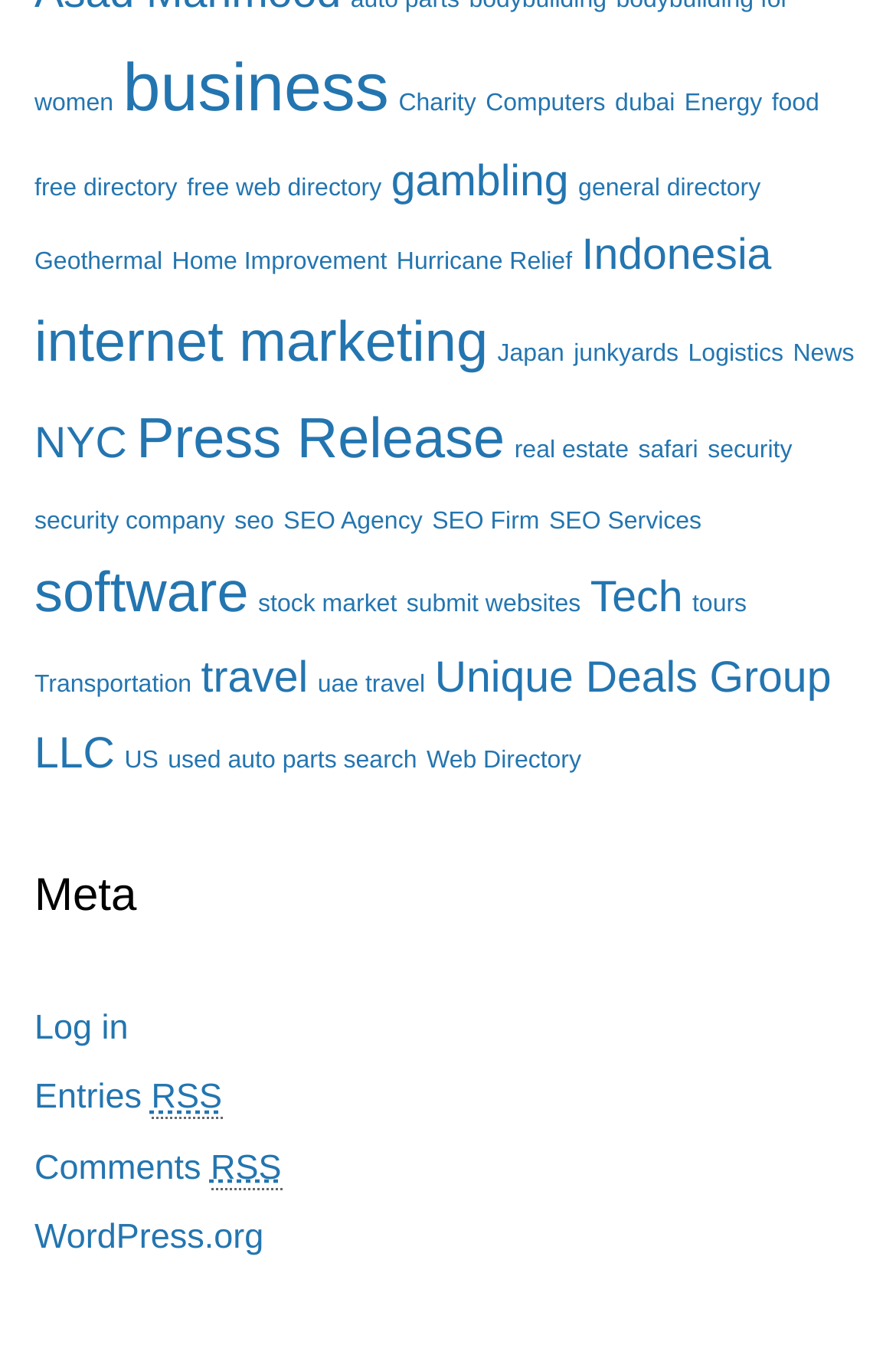What is the category with the most items?
Examine the webpage screenshot and provide an in-depth answer to the question.

I counted the number of items in each category by looking at the links on the webpage. The category with the most items is 'internet marketing' with 3 items.